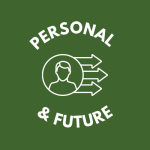Describe all the aspects of the image extensively.

The image features a stylish and contemporary graphic illustrating the themes of personal development and future opportunities. Set against a deep green background, the design prominently displays the words "PERSONAL & FUTURE" in a bold white font, emphasizing the importance of individual growth. 

At the center, an icon of a person is surrounded by three arrows pointing outward, symbolizing various pathways and possibilities for personal and professional advancement. This visual representation aligns with the message of the Crossroads Market's commitment to fostering an environment where employees are encouraged to grow, be creative, and explore new opportunities within the company. Overall, the image effectively communicates a progressive and supportive workplace ethos.